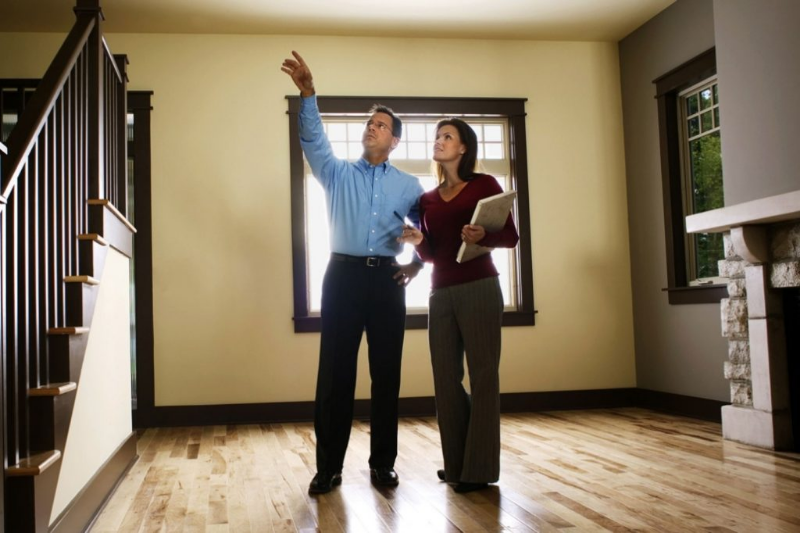What is the woman holding?
Please respond to the question with as much detail as possible.

The woman in the image is attentively holding a clipboard, which suggests that she may be taking notes or reviewing information related to the property inspection.